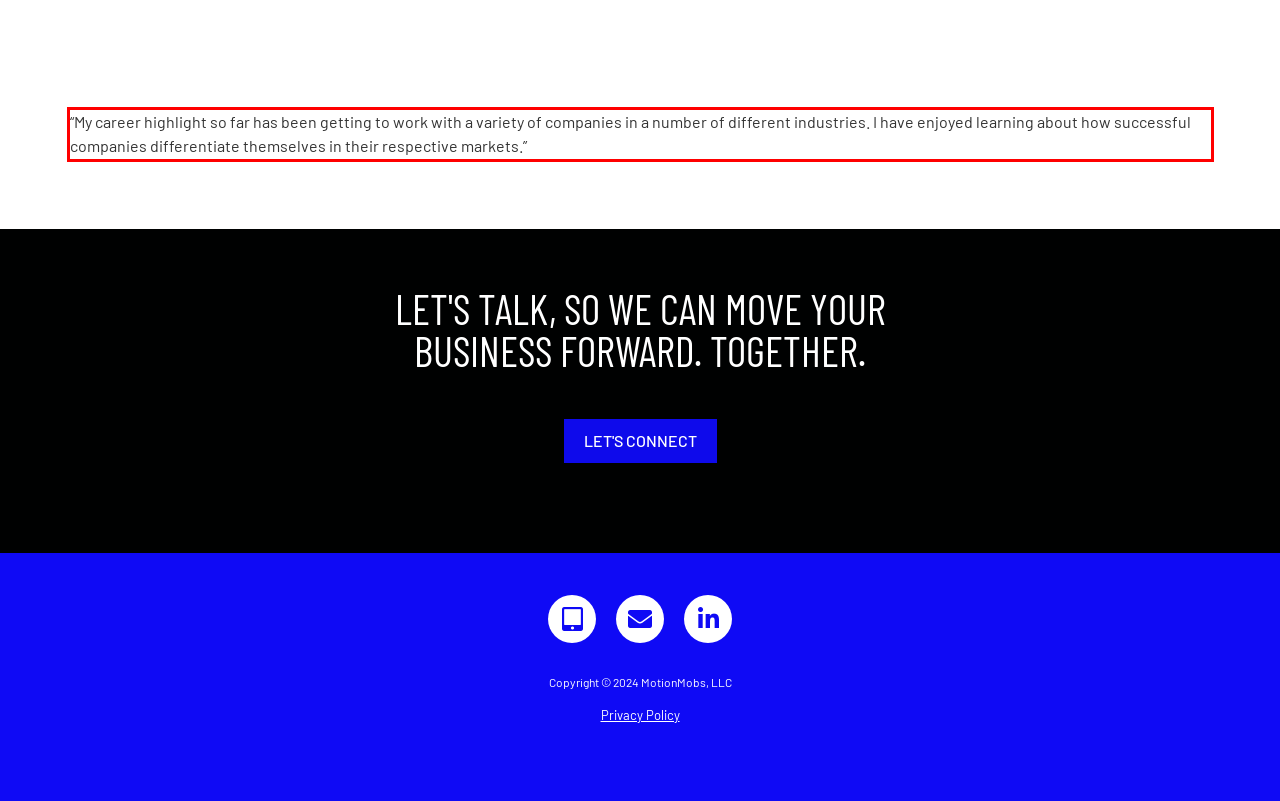Please identify and extract the text from the UI element that is surrounded by a red bounding box in the provided webpage screenshot.

“My career highlight so far has been getting to work with a variety of companies in a number of different industries. I have enjoyed learning about how successful companies differentiate themselves in their respective markets.”